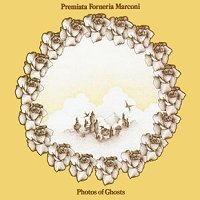Detail every significant feature and component of the image.

The image features the album cover for "Photos of Ghosts" by the Italian progressive rock band Premiata Forneria Marconi, released in 1973 under the Manticore label. The cover art is characterized by a delicate and intricate design, showcasing a circular motif made up of flowers, set against a warm yellow background. In the center, a dreamy landscape can be seen, hinting at the ethereal and symphonic qualities of the music contained within. This album marked a significant turning point in the band's career, as they aimed to reach a wider audience with English lyrics crafted by Peter Sinfield. "Photos of Ghosts" is often viewed as a pivotal release that introduced Italian progressive rock to the international scene, thereby contributing to the band's enduring legacy.